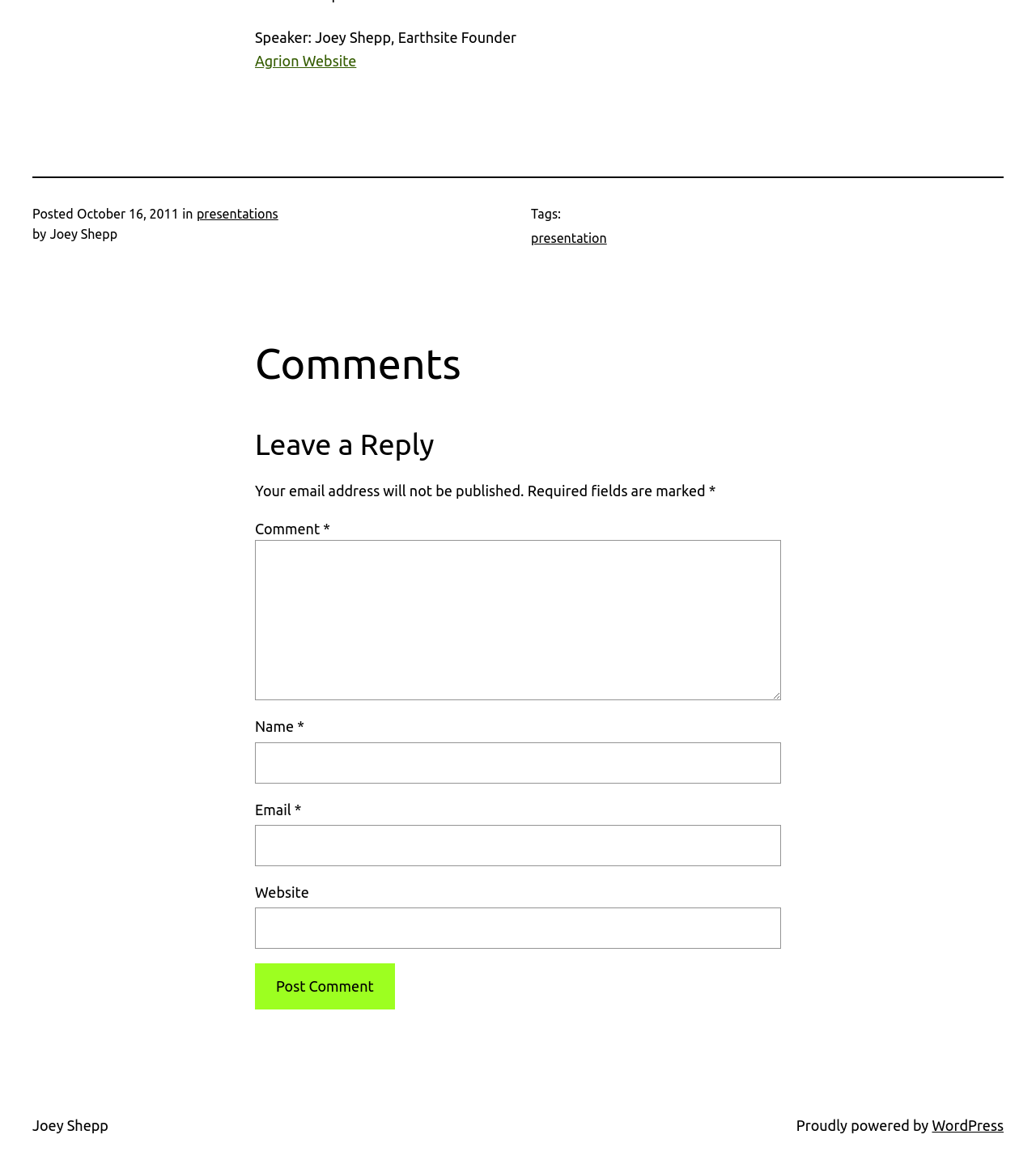How many fields are required to leave a reply?
Look at the screenshot and respond with a single word or phrase.

3